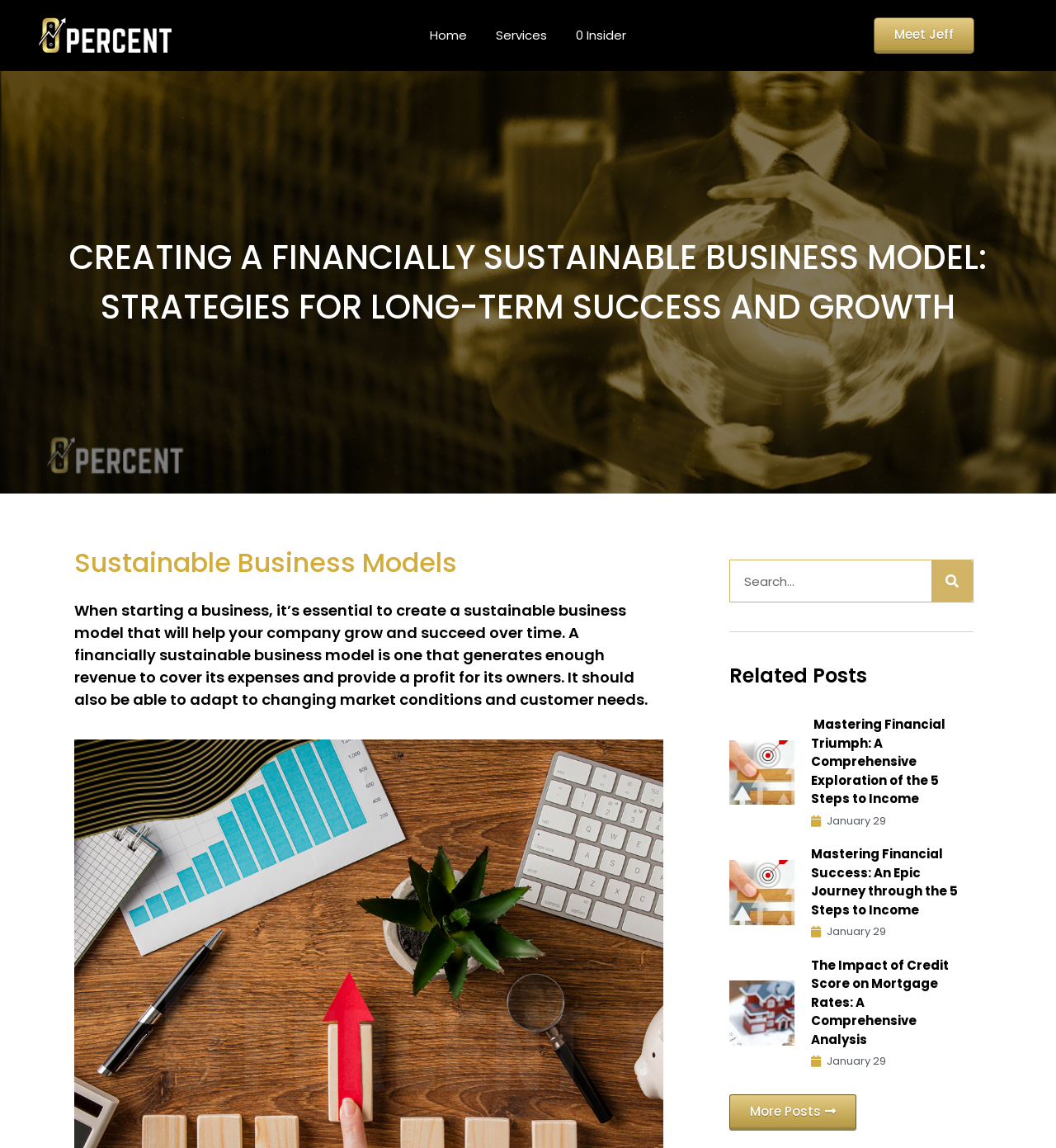Provide an in-depth description of the elements and layout of the webpage.

This webpage is focused on building a financially sustainable business model, with a prominent heading "CREATING A FINANCIALLY SUSTAINABLE BUSINESS MODEL: STRATEGIES FOR LONG-TERM SUCCESS AND GROWTH" at the top. Below this heading, there is a paragraph of text explaining the importance of creating a sustainable business model that generates enough revenue to cover expenses and provide a profit.

To the top left, there is a logo image "cropped-0PercentGold-TransparentPNG_WHITE" with a corresponding link. Above the main heading, there is a navigation menu with links to "Home", "Services", and "0 Insider" on the top right.

The main content of the page is divided into sections. The first section is titled "Sustainable Business Models" and has a brief introduction to the topic. Below this, there is a search bar with a search button on the right.

The next section is titled "Related Posts" and features three articles with headings, links, and dates. Each article has a brief summary and a link to read more. The articles are titled "Mastering Financial Triumph: A Comprehensive Exploration of the 5 Steps to Income", "Mastering Financial Success: An Epic Journey through the 5 Steps to Income", and "The Impact of Credit Score on Mortgage Rates: A Comprehensive Analysis". At the bottom of this section, there is a link to "More Posts".

On the top right, there is a link to "Meet Jeff". Overall, the webpage has a clean and organized layout, with clear headings and concise text.